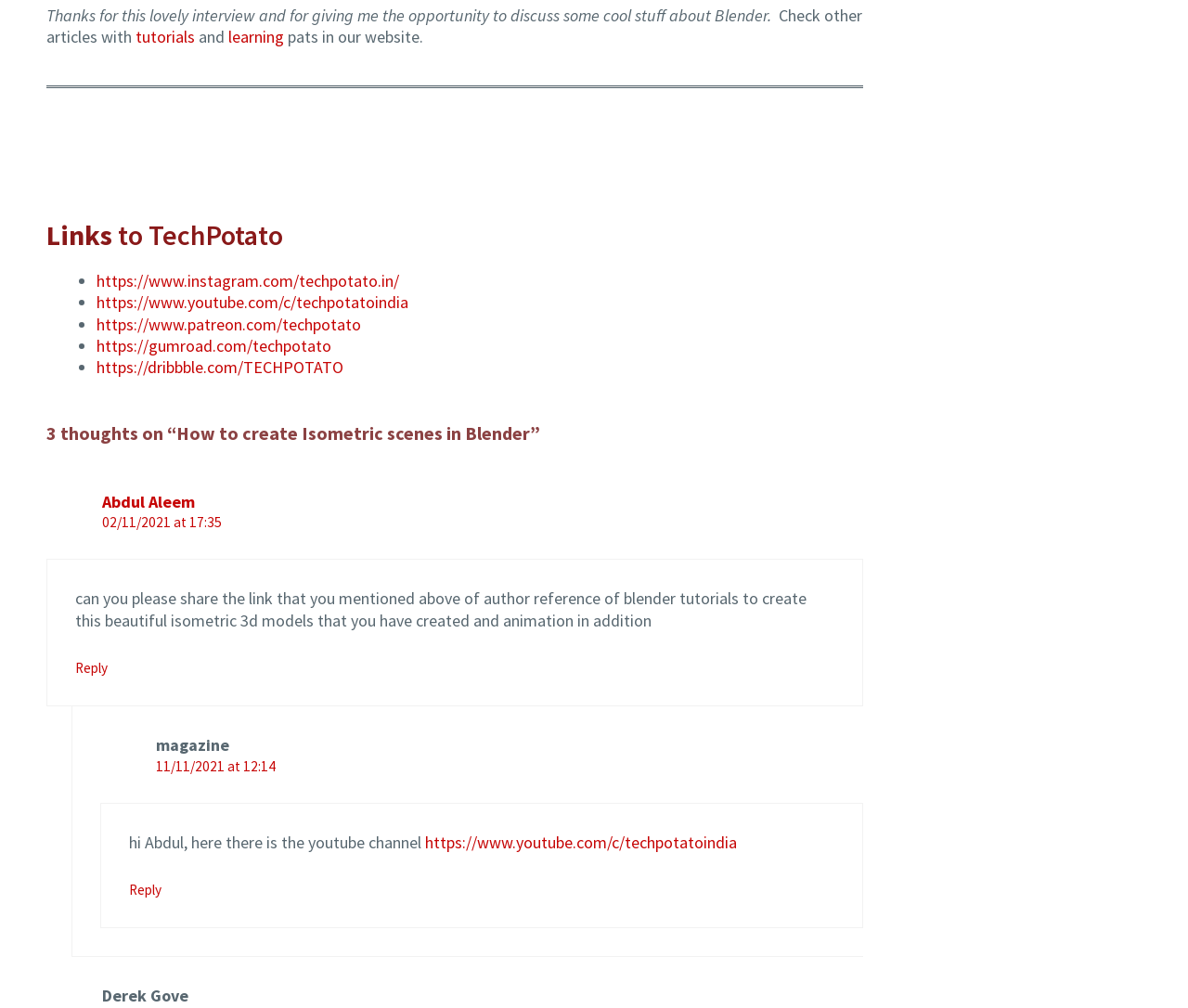What is the name of the person who replied to Abdul Aleem's comment?
Provide an in-depth and detailed answer to the question.

In the comments section, there is a reply to Abdul Aleem's comment made by 'magazine' which suggests that the name of the person who replied is magazine.